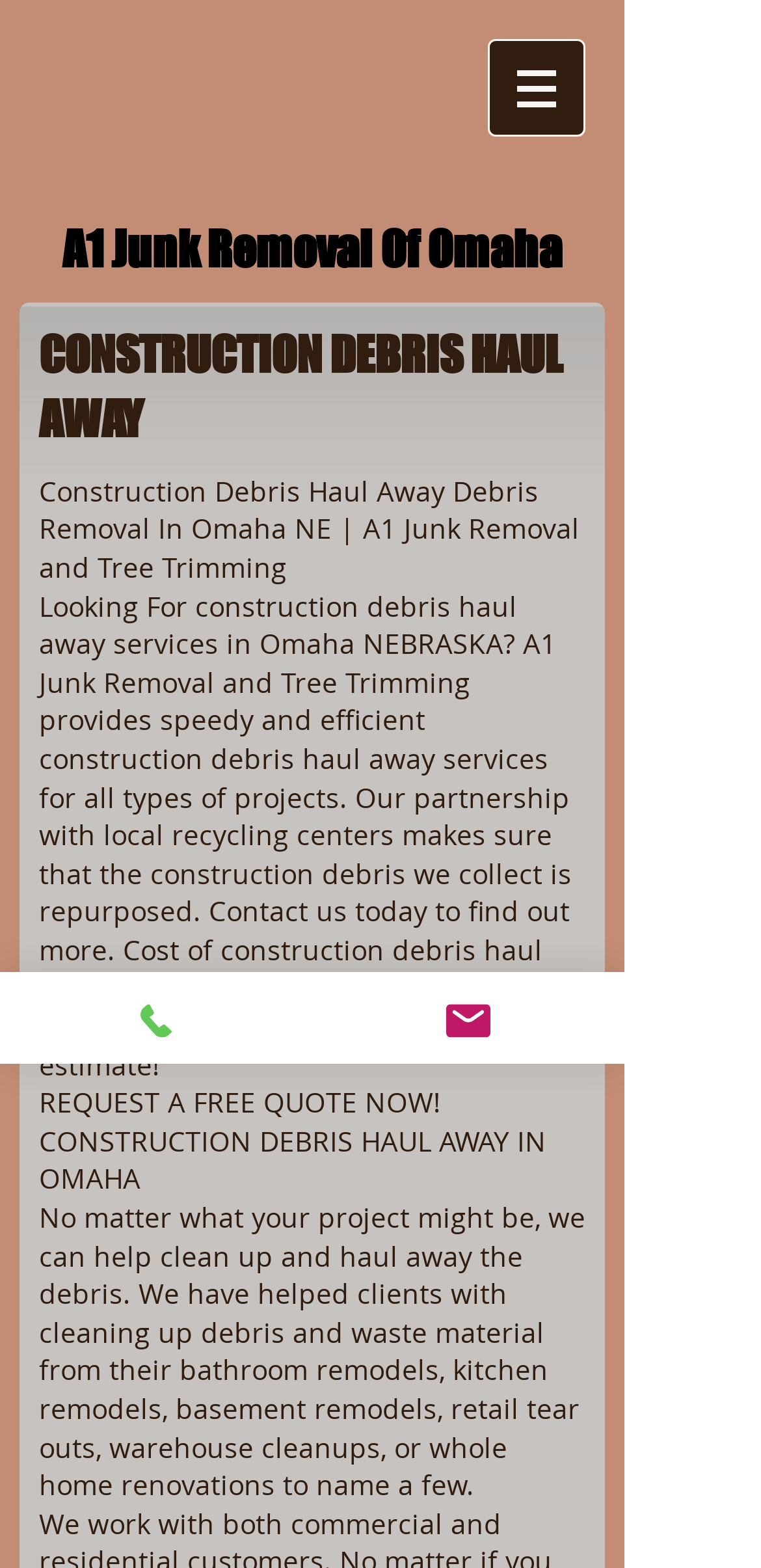Based on the element description Phone, identify the bounding box coordinates for the UI element. The coordinates should be in the format (top-left x, top-left y, bottom-right x, bottom-right y) and within the 0 to 1 range.

[0.0, 0.62, 0.41, 0.678]